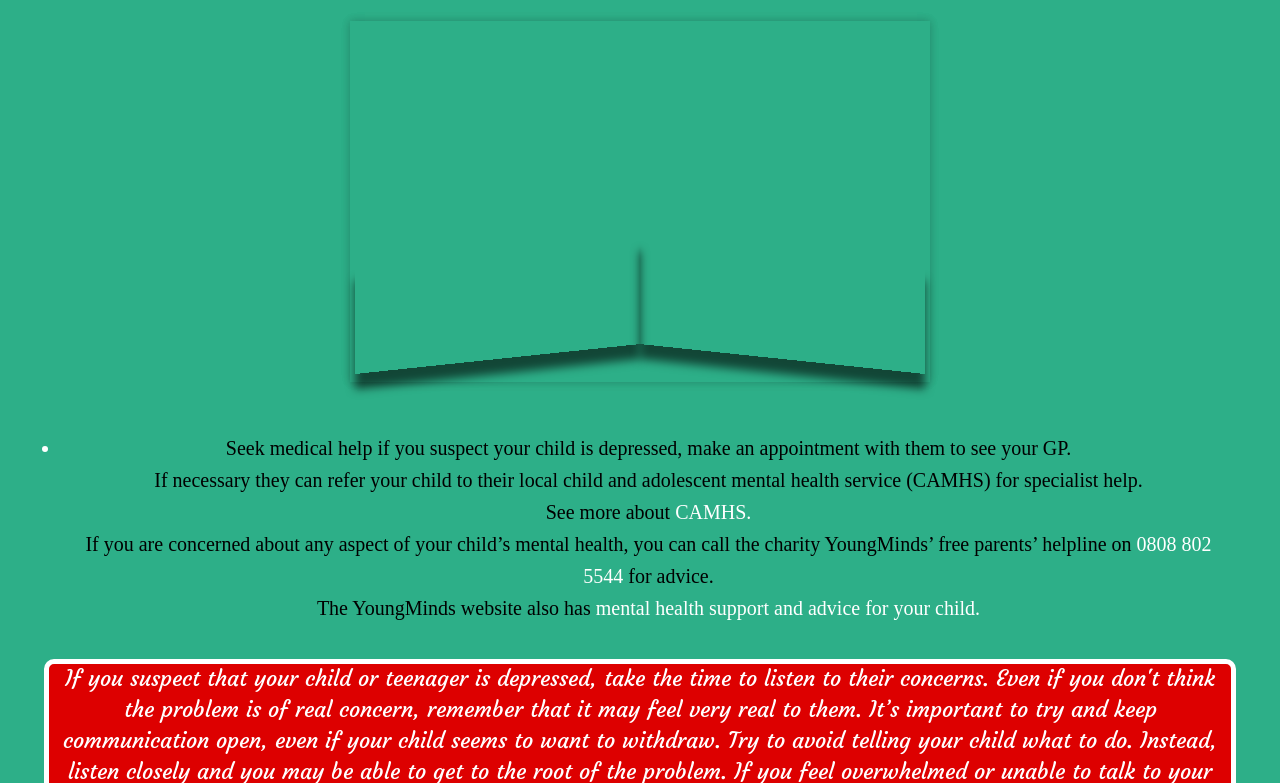Extract the bounding box coordinates for the UI element described by the text: "0808 802 5544". The coordinates should be in the form of [left, top, right, bottom] with values between 0 and 1.

[0.456, 0.681, 0.947, 0.75]